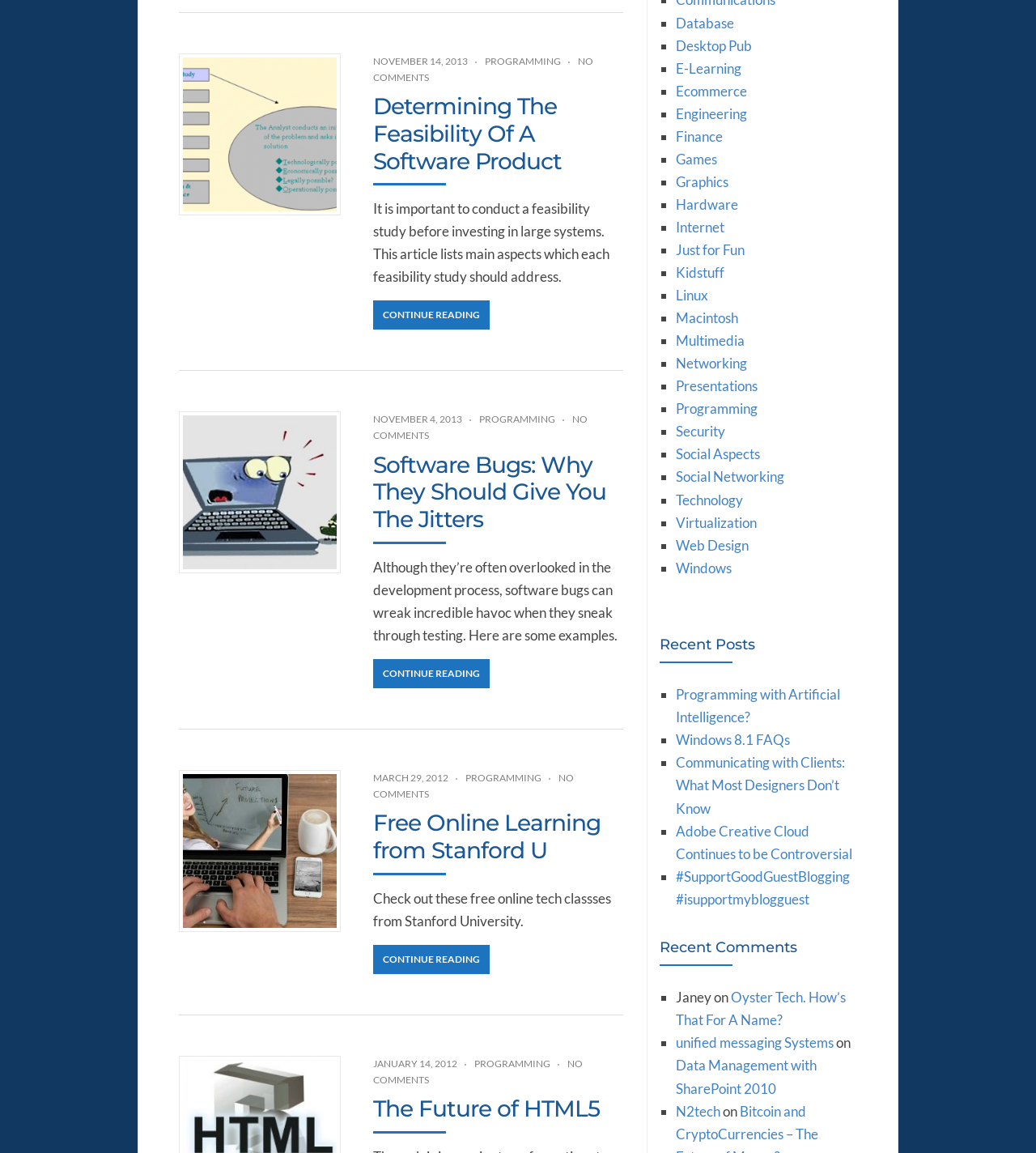Kindly determine the bounding box coordinates of the area that needs to be clicked to fulfill this instruction: "Click on 'CONTINUE READING'".

[0.36, 0.261, 0.473, 0.286]